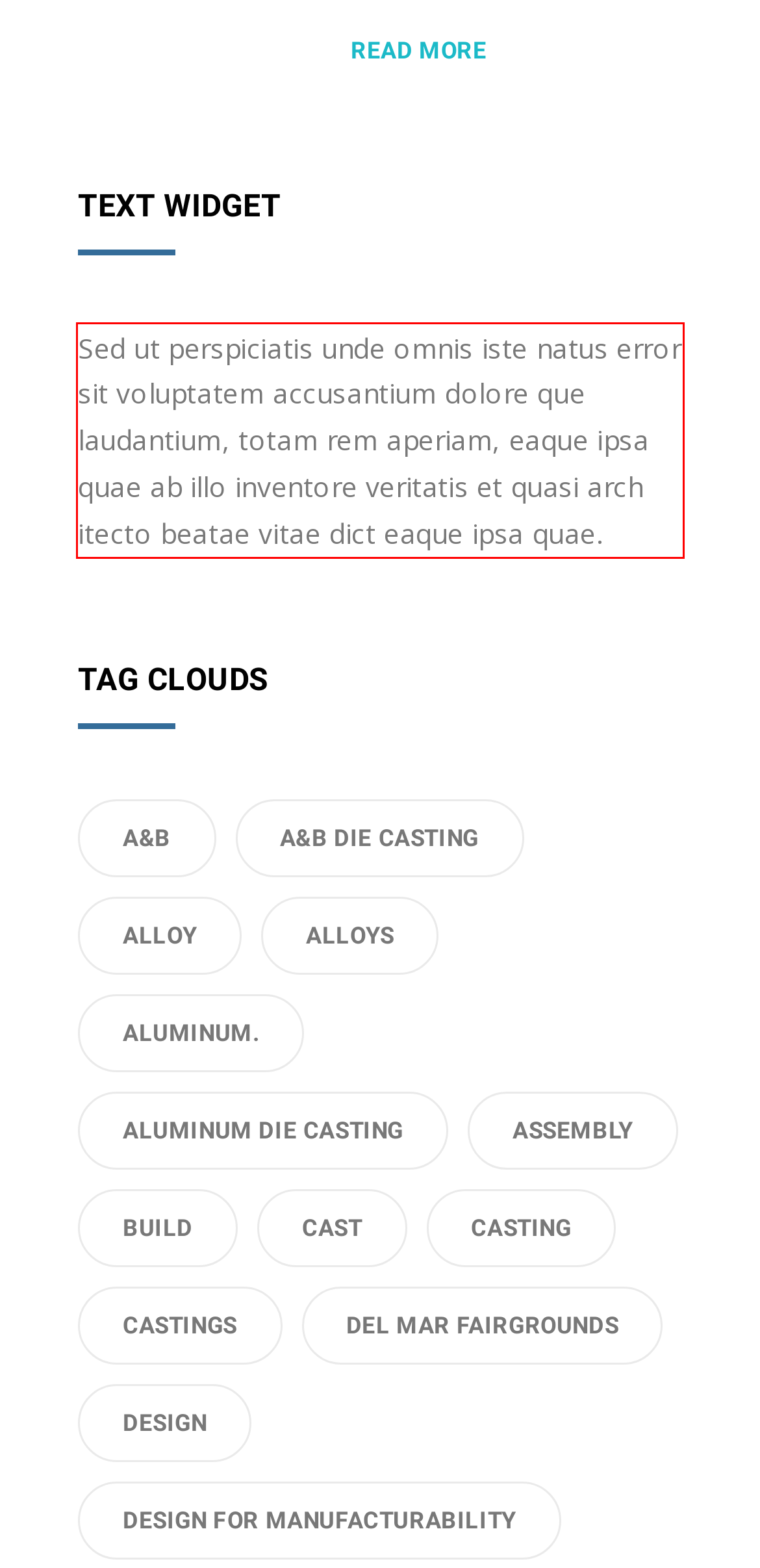There is a UI element on the webpage screenshot marked by a red bounding box. Extract and generate the text content from within this red box.

Sed ut perspiciatis unde omnis iste natus error sit voluptatem accusantium dolore que laudantium, totam rem aperiam, eaque ipsa quae ab illo inventore veritatis et quasi arch itecto beatae vitae dict eaque ipsa quae.